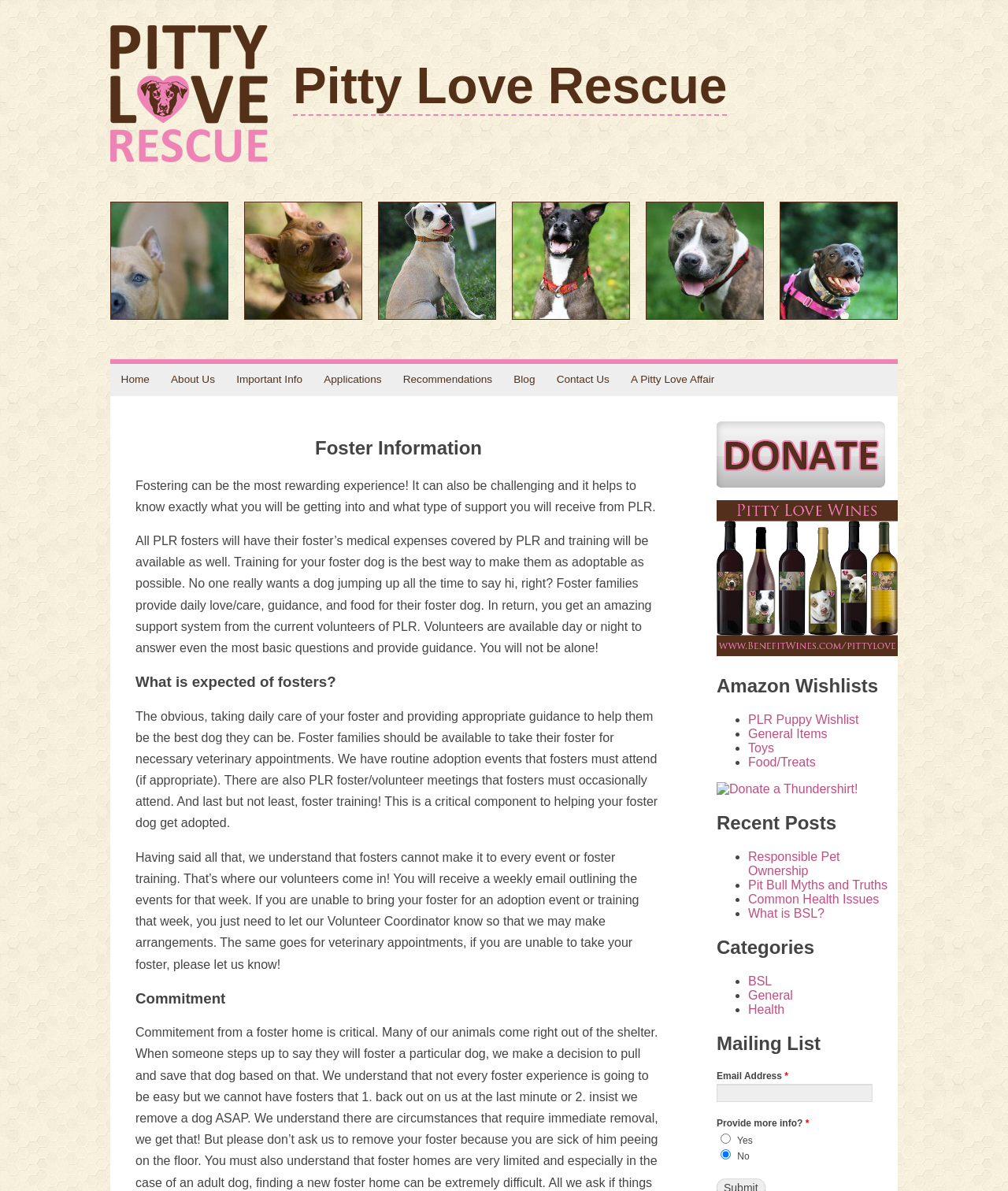Find the bounding box coordinates of the clickable region needed to perform the following instruction: "Click the 'Home' link". The coordinates should be provided as four float numbers between 0 and 1, i.e., [left, top, right, bottom].

[0.109, 0.306, 0.159, 0.333]